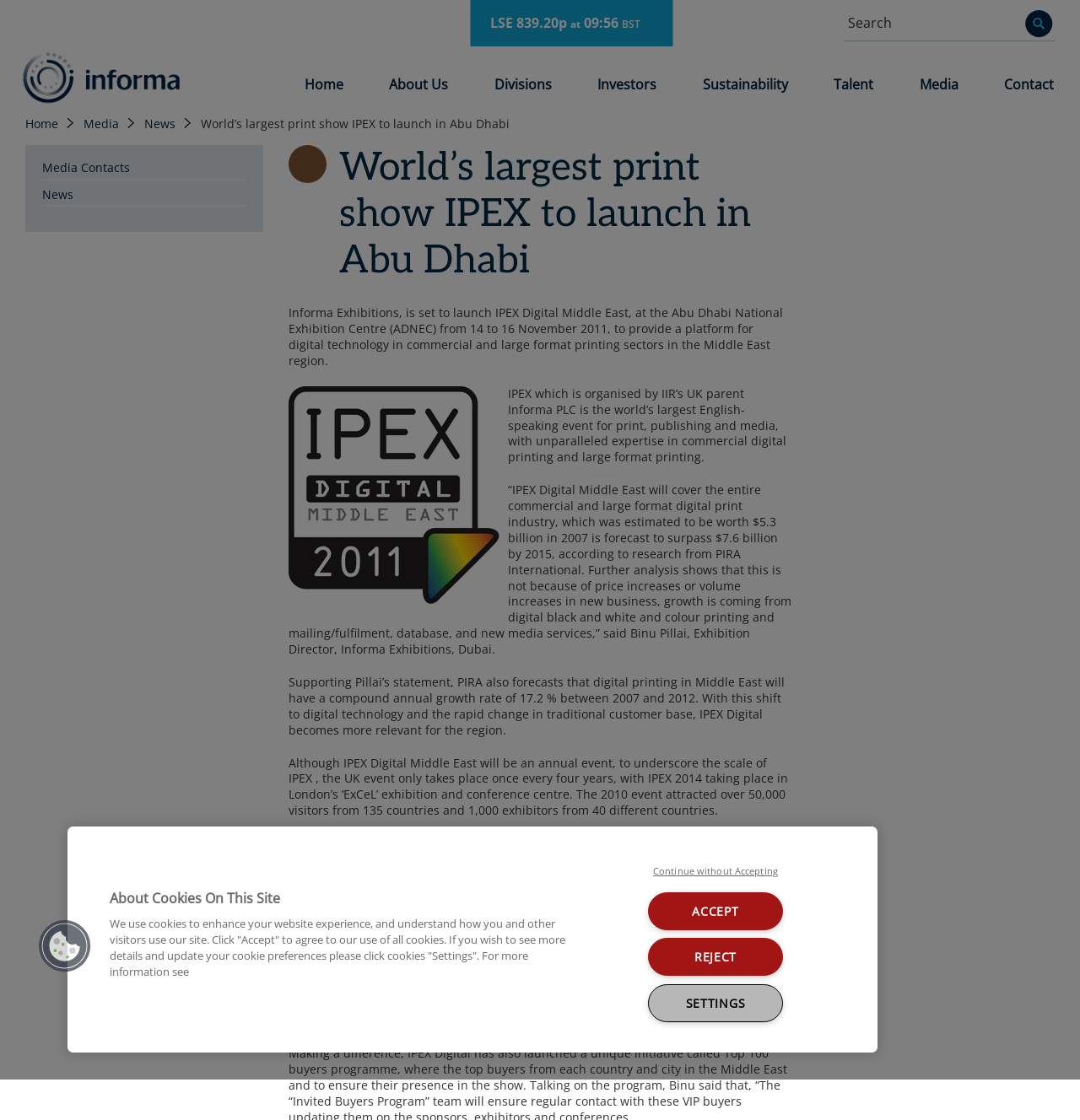What is the purpose of IPEX Digital Middle East?
Provide a concise answer using a single word or phrase based on the image.

to provide a platform for digital technology